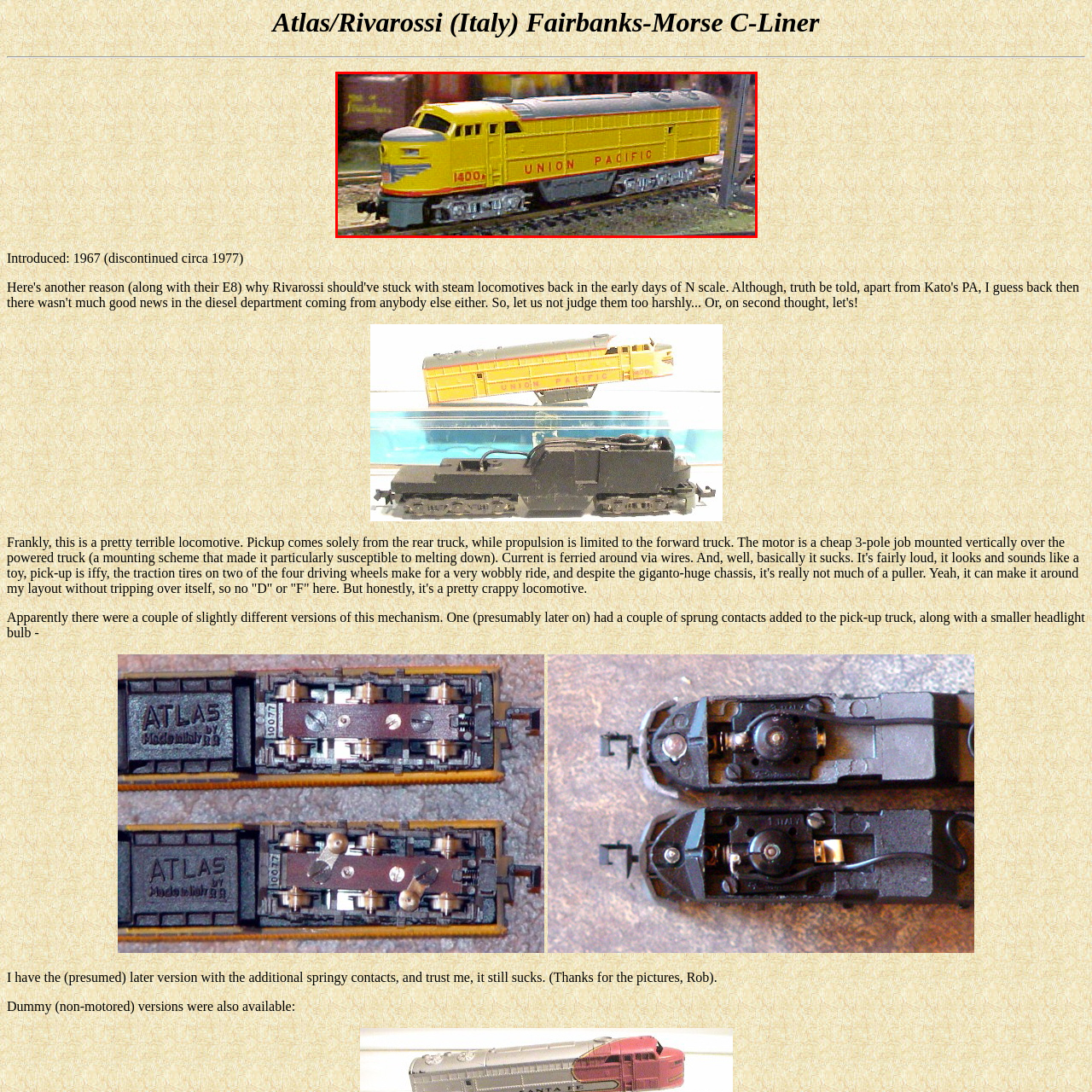Carefully examine the image inside the red box and generate a detailed caption for it.

This image showcases the Atlas/Rivarossi Fairbanks-Morse C-Liner model, a notable piece of model train equipment introduced in 1967 and discontinued around 1977. The locomotive exhibits a bright yellow color scheme adorned with bold red lettering spelling "UNION PACIFIC," reflecting the distinctive style of the iconic American railroad. Visible details include a streamlined design with characteristic windows and a robust chassis, emphasizing its vintage appeal.

The C-Liner is known for its unique operational challenges, with power being delivered solely from the rear truck. This model’s design includes a vertically mounted motor over the powered truck, which has led to mixed reviews regarding its performance, especially concerning noise and traction. Despite these issues, enthusiasts appreciate its historical significance and aesthetic charm, making it a collector's item in the world of model railroading.